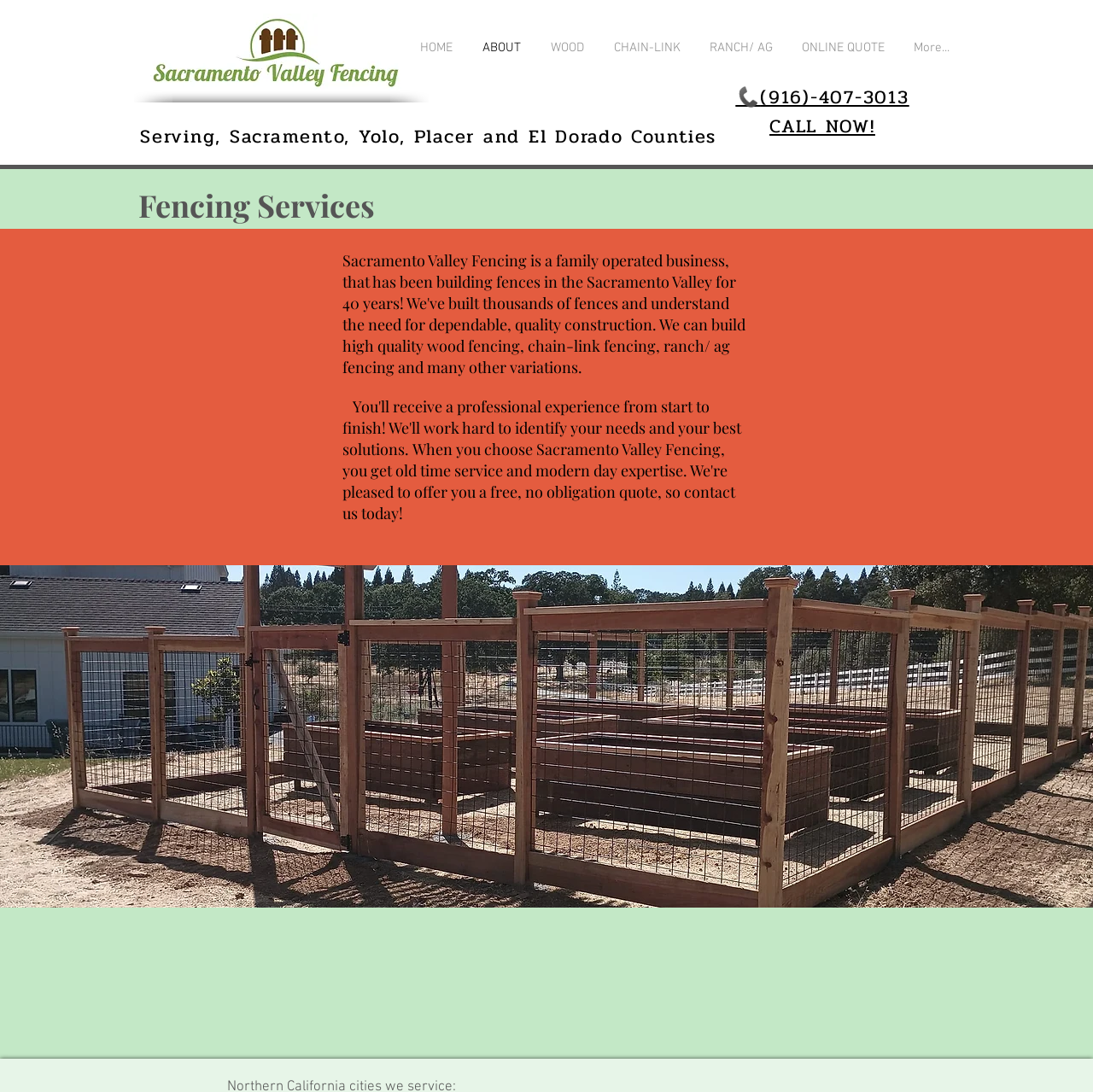Please identify the bounding box coordinates of where to click in order to follow the instruction: "Explore the RANCH/ AG fencing options".

[0.636, 0.033, 0.72, 0.056]